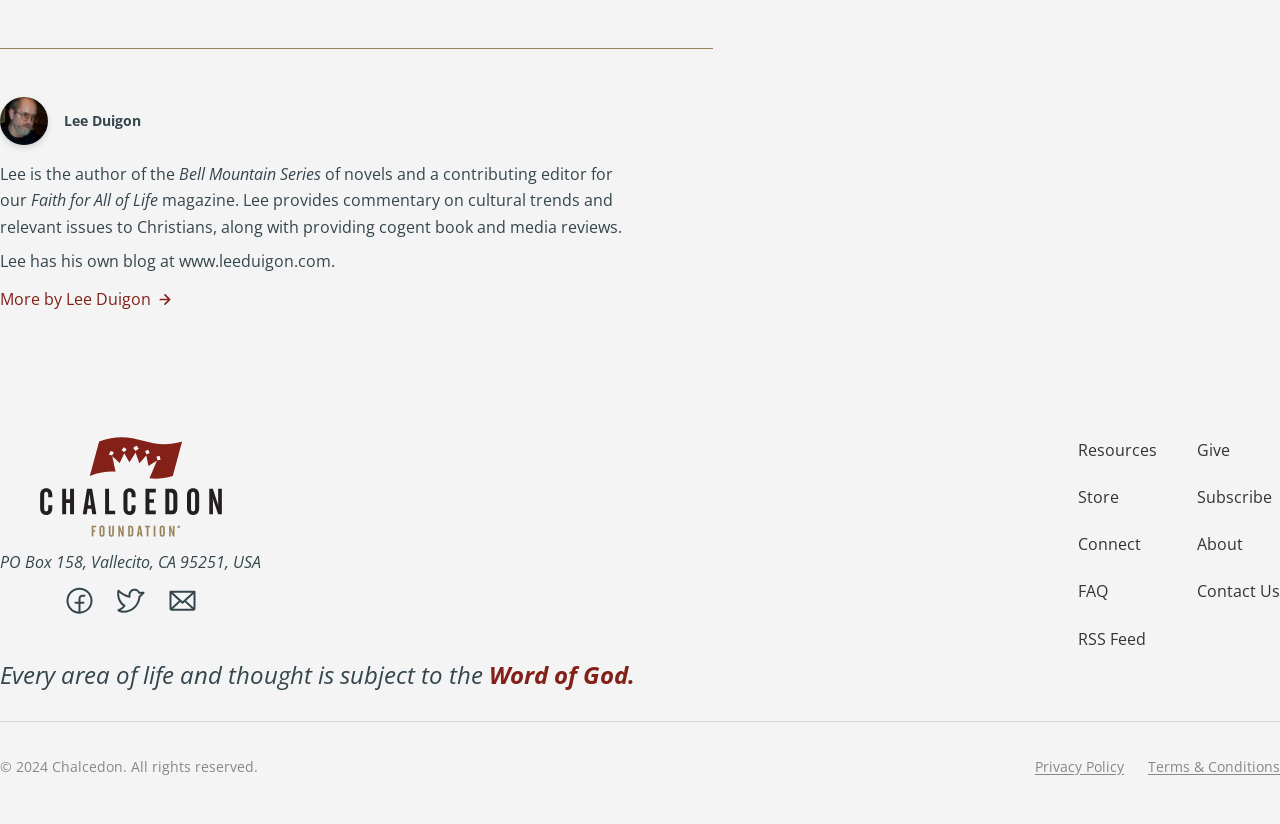Please identify the bounding box coordinates of the region to click in order to complete the given instruction: "Subscribe to the newsletter". The coordinates should be four float numbers between 0 and 1, i.e., [left, top, right, bottom].

[0.935, 0.59, 0.994, 0.617]